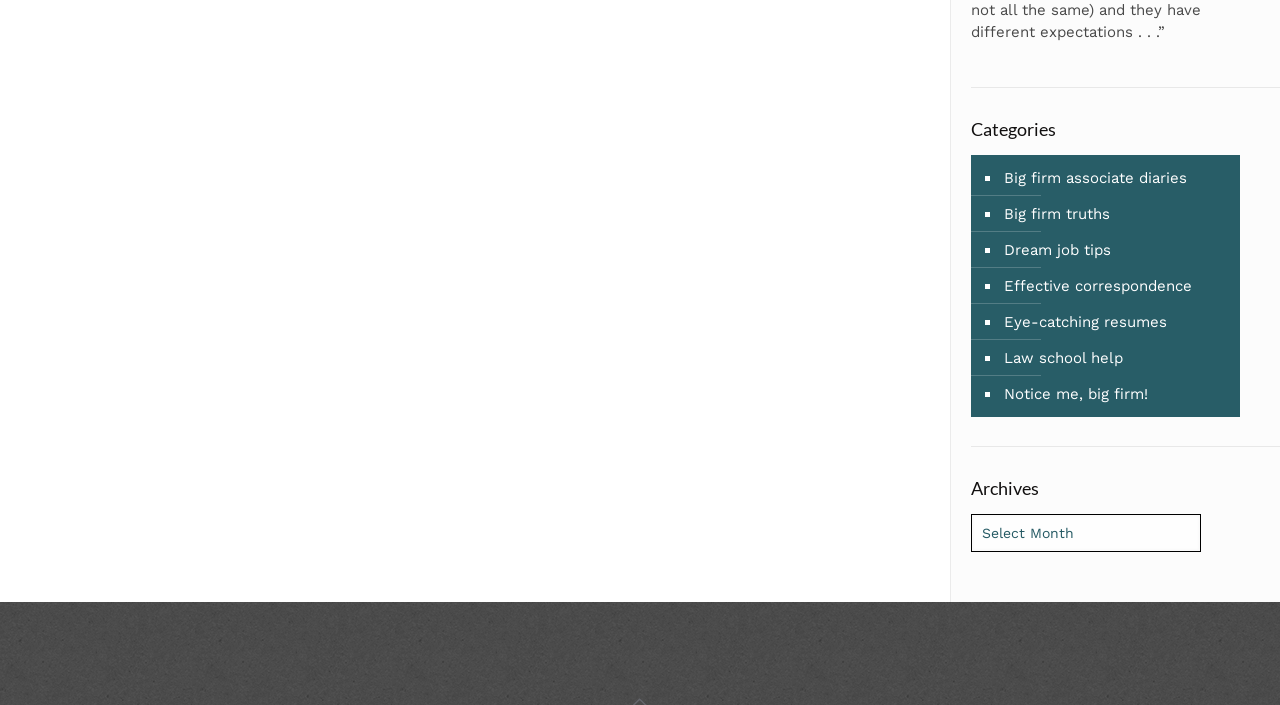Using the provided element description "Eye-catching resumes", determine the bounding box coordinates of the UI element.

[0.782, 0.431, 0.912, 0.482]